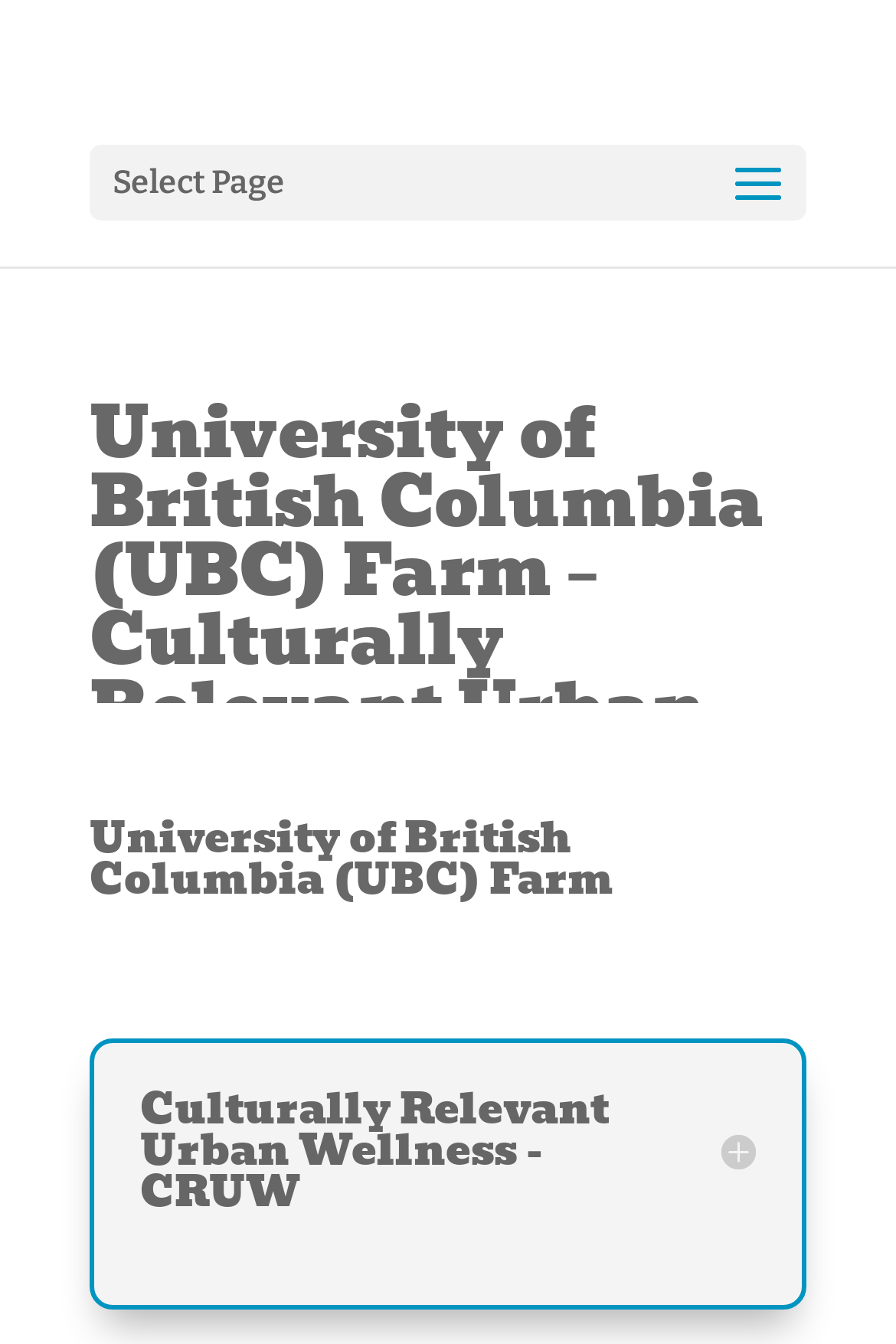What is the date of the article?
Using the image, elaborate on the answer with as much detail as possible.

The date of the article can be found by looking at the text 'Mar 19, 2018' located below the main heading, which indicates the publication date of the article.